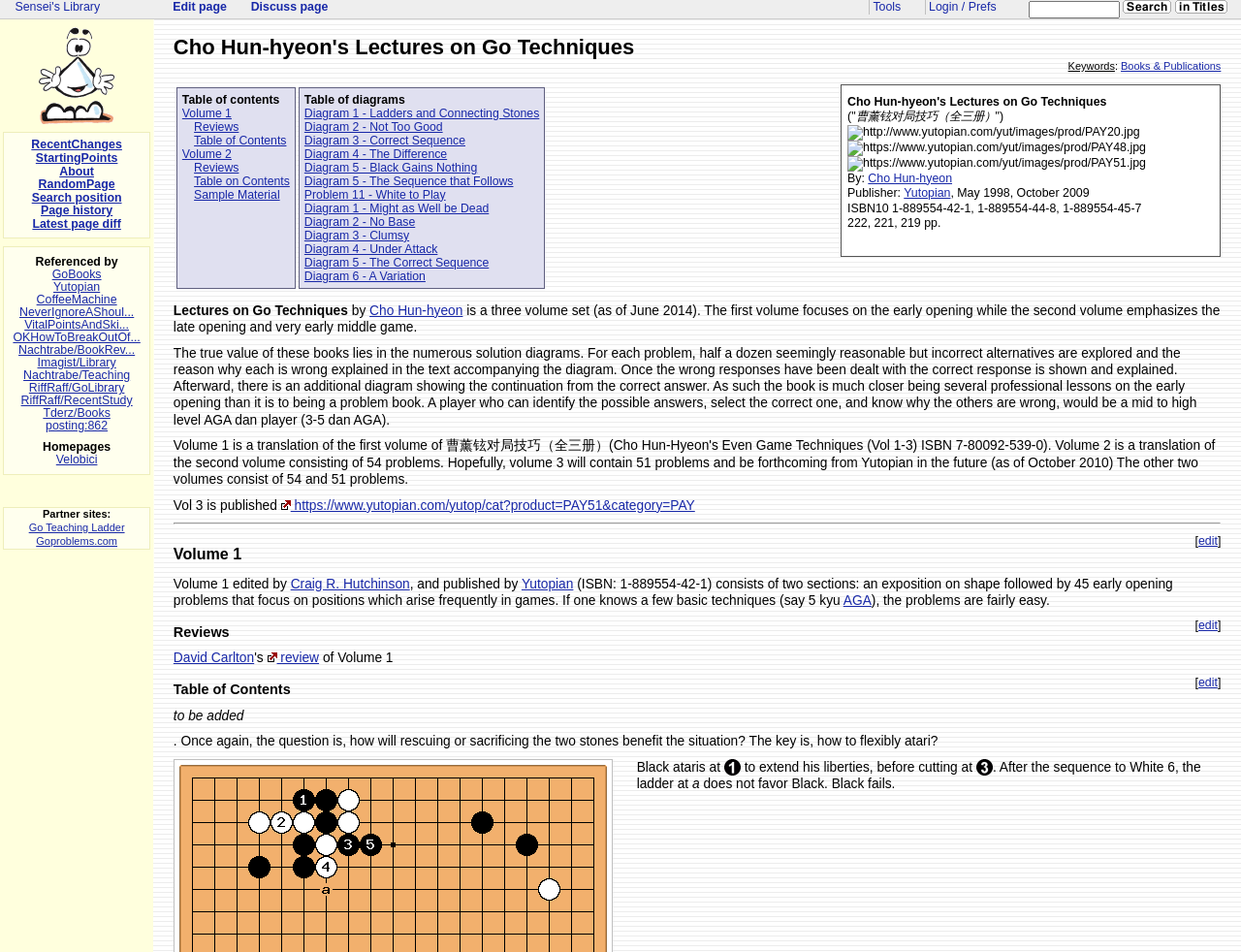Determine the bounding box coordinates of the clickable area required to perform the following instruction: "Go to the table of contents". The coordinates should be represented as four float numbers between 0 and 1: [left, top, right, bottom].

[0.14, 0.715, 0.984, 0.733]